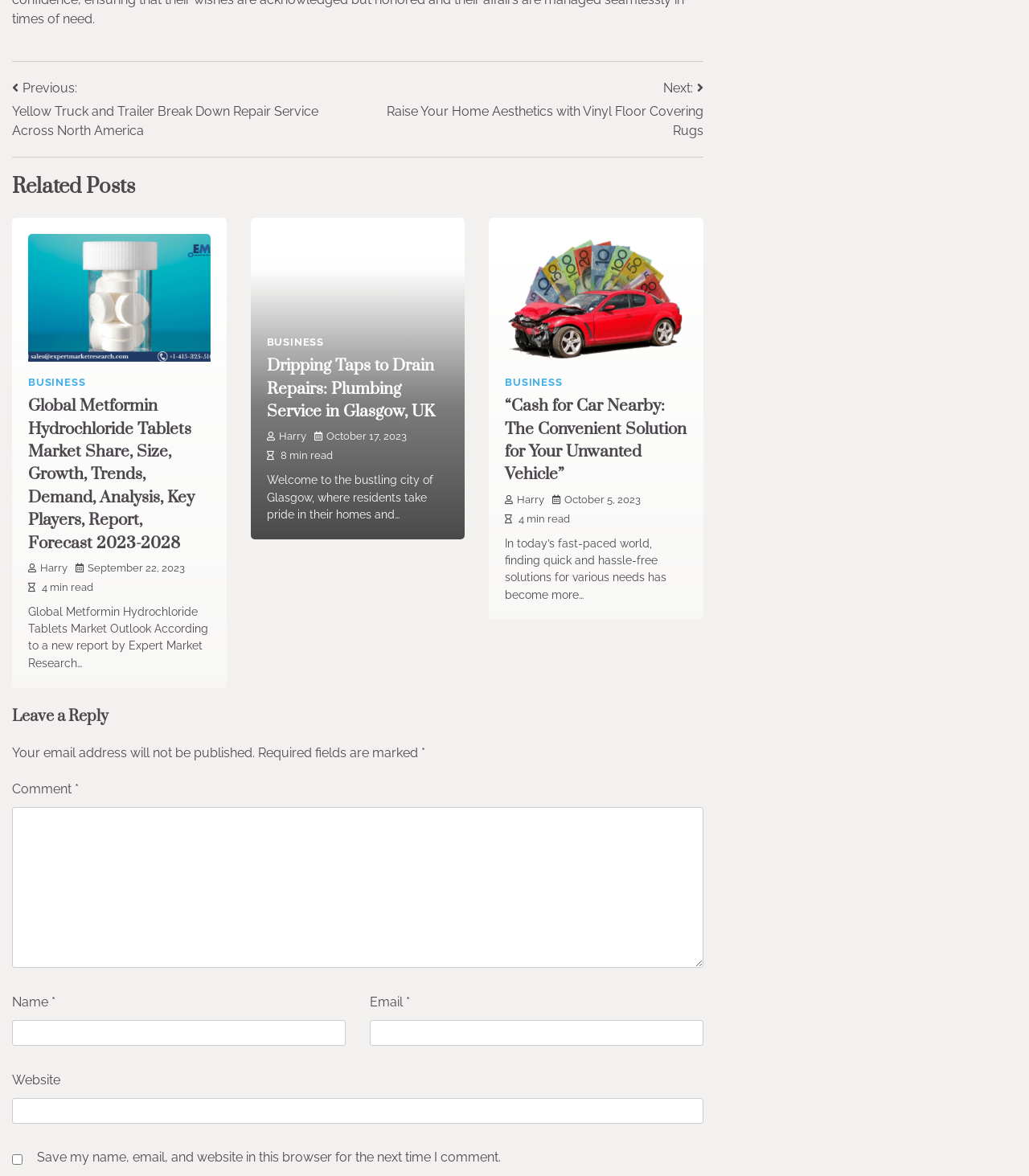Locate the bounding box coordinates of the element you need to click to accomplish the task described by this instruction: "Enter your name".

[0.012, 0.867, 0.336, 0.889]